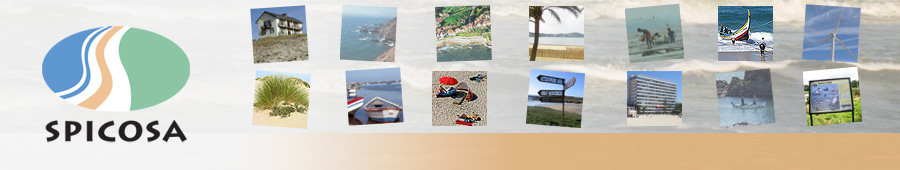What is showcased in the small photographic images?
Please provide a comprehensive answer to the question based on the webpage screenshot.

To the right of the logo, there is a series of small photographic images arranged in a grid format. These images showcase various coastal and marine scenes, likely highlighting the project's focus on coastal management and sustainability.